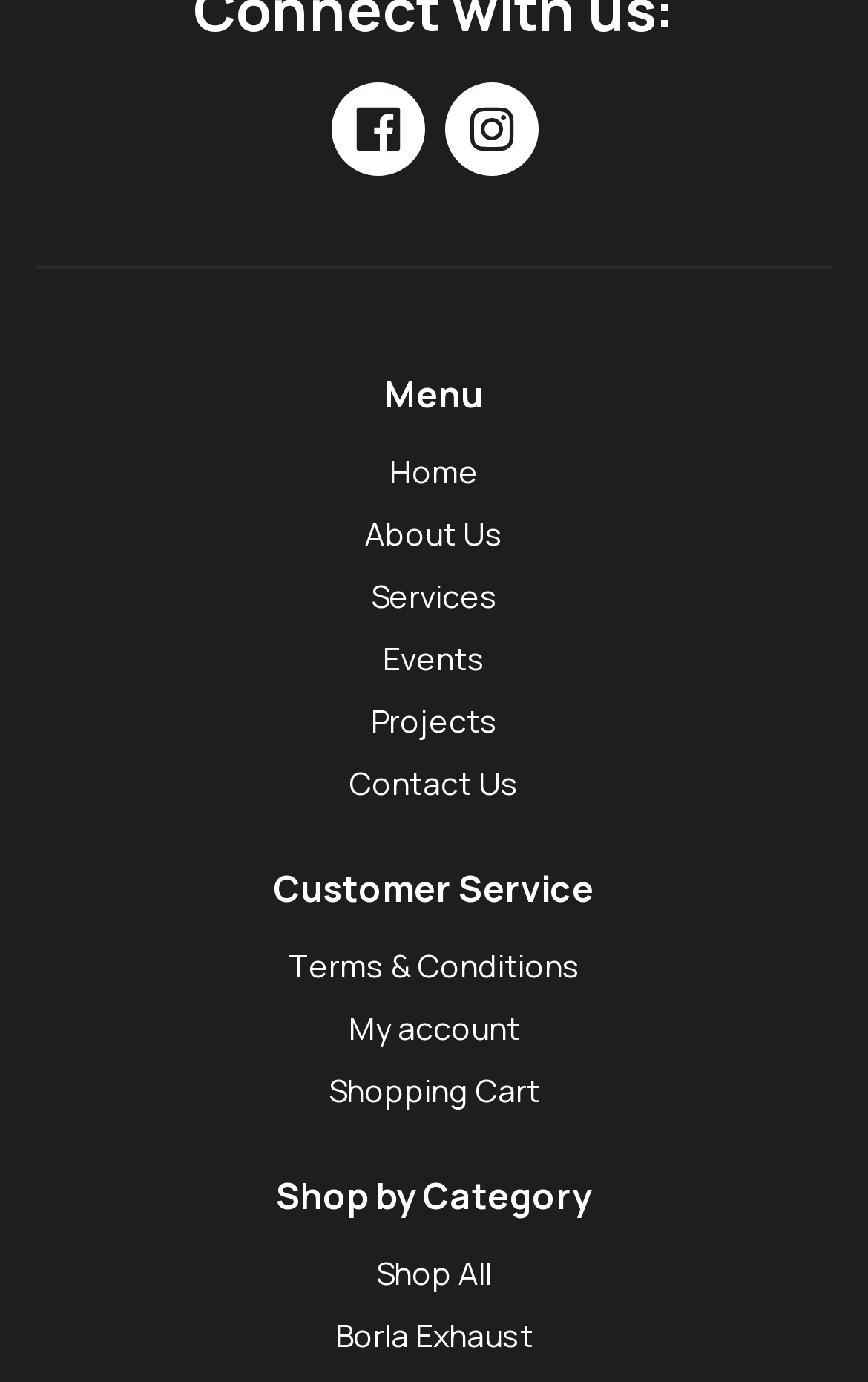Pinpoint the bounding box coordinates for the area that should be clicked to perform the following instruction: "Go to Home page".

[0.449, 0.325, 0.551, 0.356]